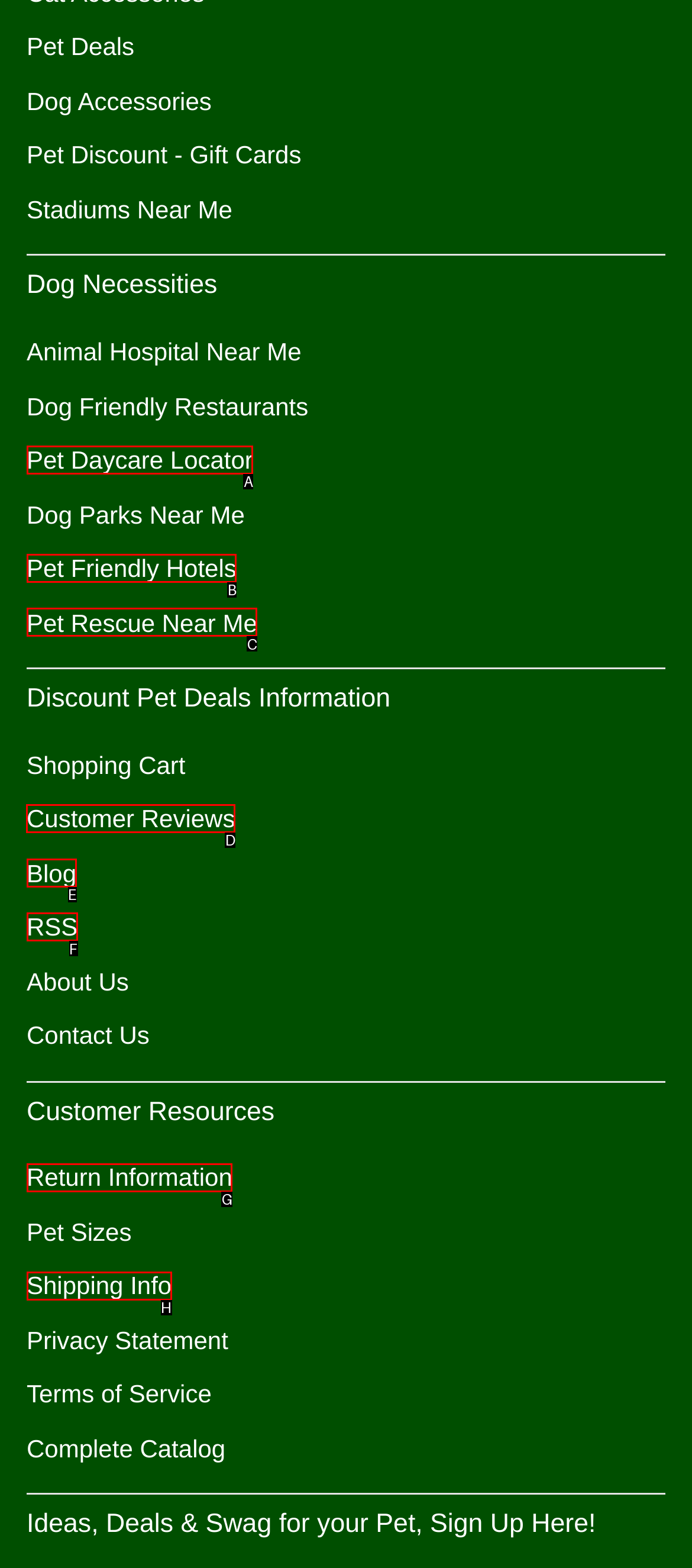What letter corresponds to the UI element to complete this task: Read customer reviews
Answer directly with the letter.

D